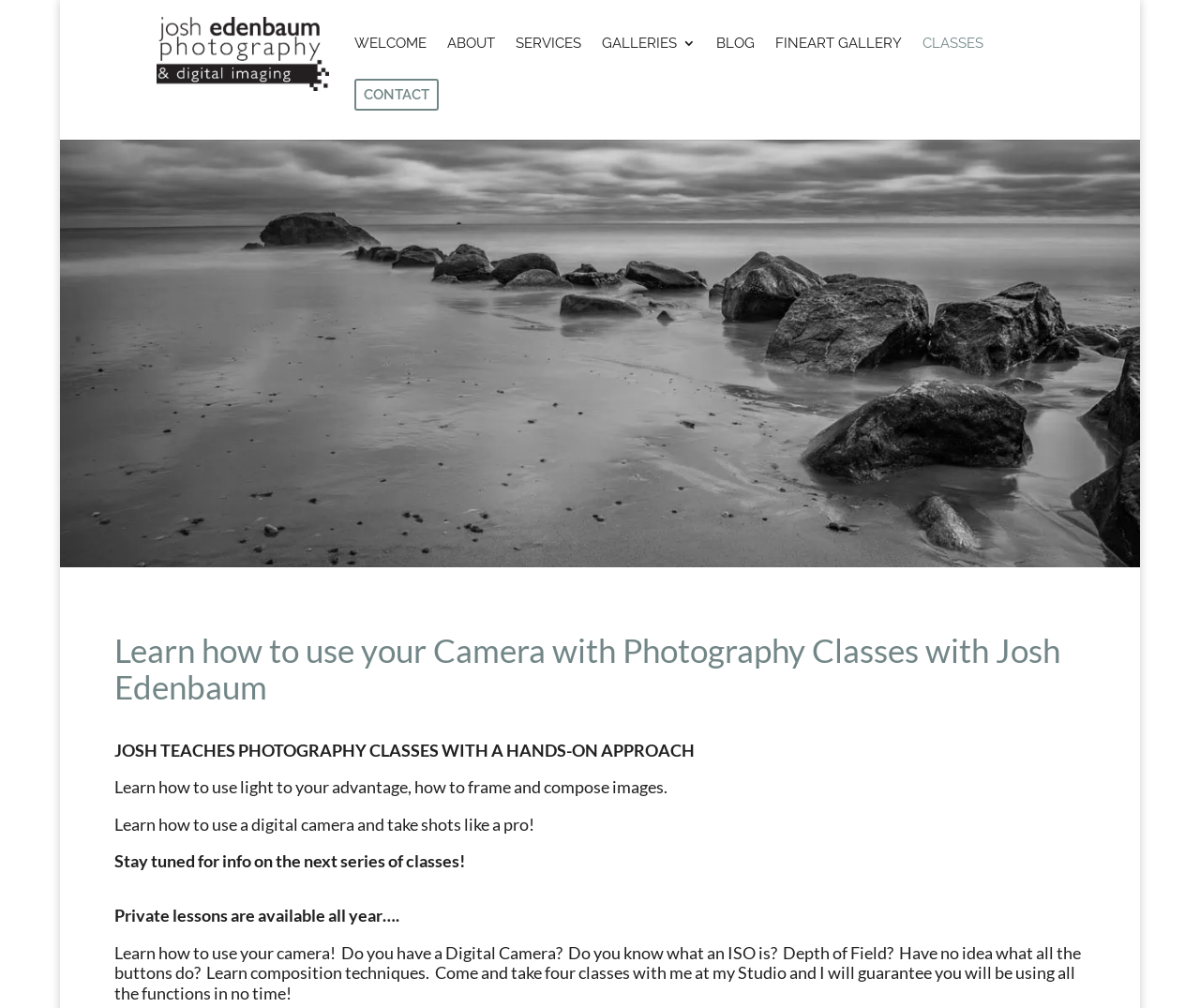Predict the bounding box of the UI element that fits this description: "SERVICES".

[0.429, 0.036, 0.484, 0.086]